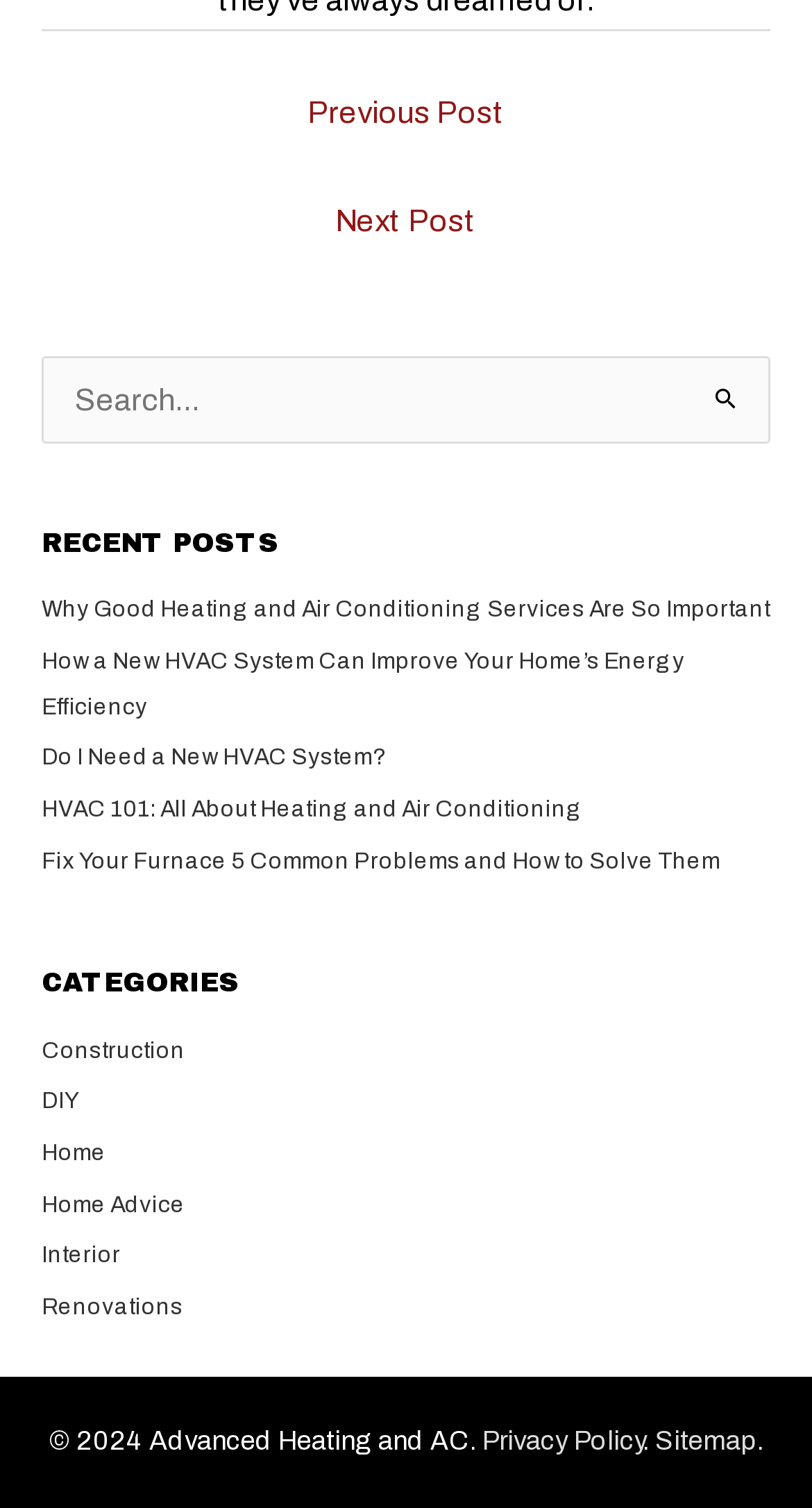What categories are available?
Provide an in-depth and detailed answer to the question.

The categories section lists 6 links to different categories, including 'Construction', 'DIY', 'Home', 'Home Advice', 'Interior', and 'Renovations'.